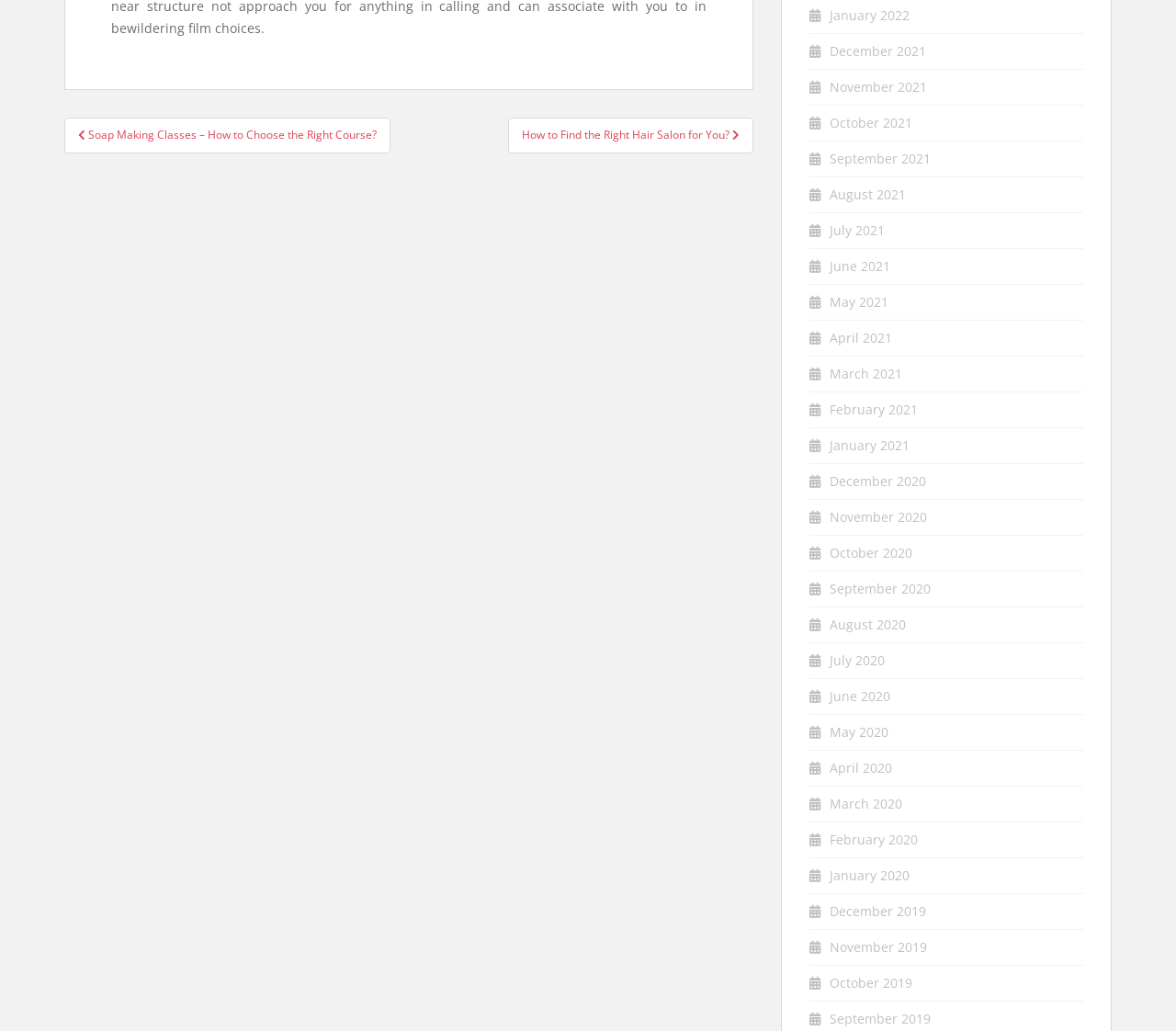What is the purpose of the navigation section?
Using the image as a reference, answer with just one word or a short phrase.

Post navigation